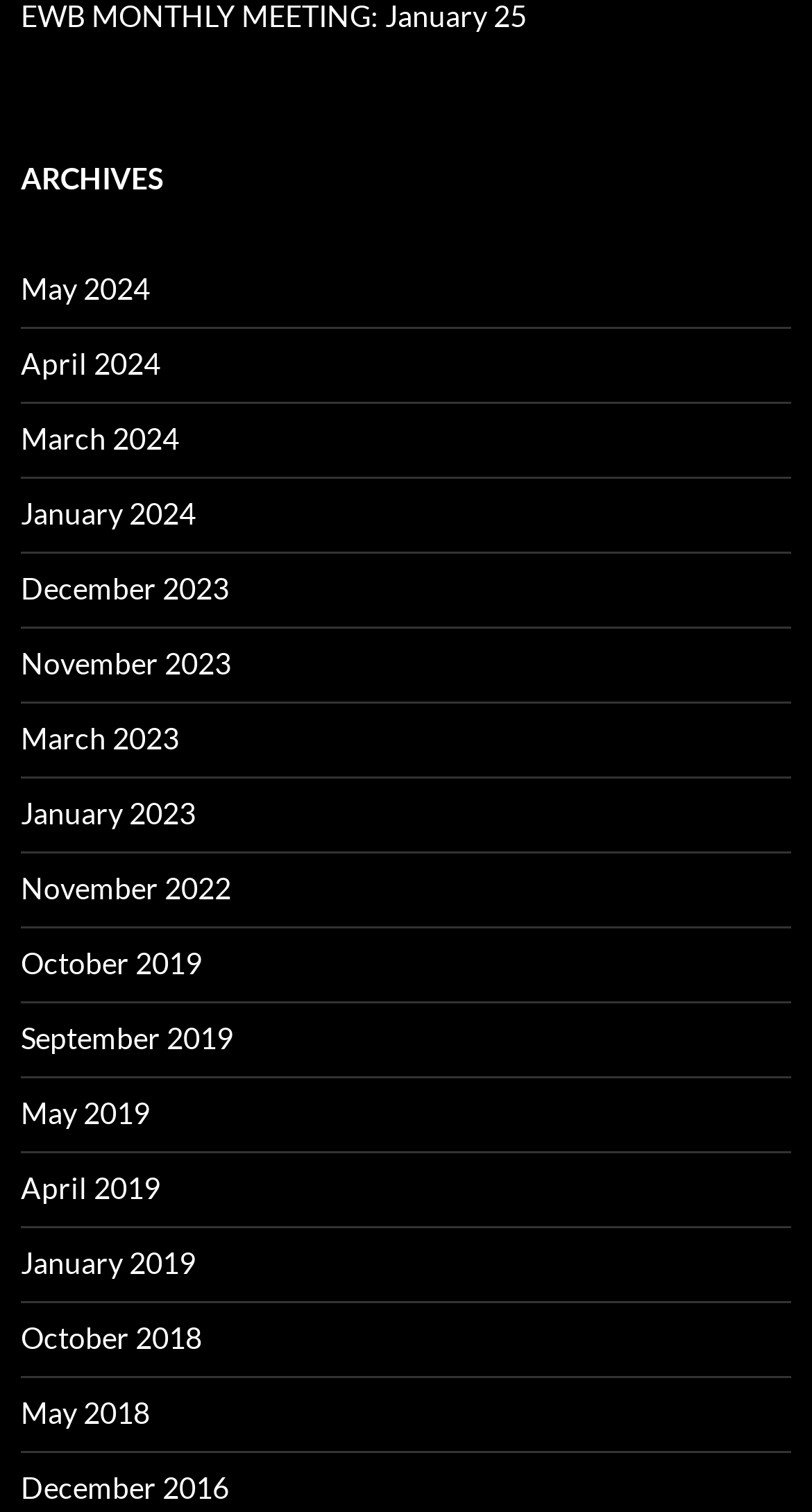Determine the bounding box coordinates of the target area to click to execute the following instruction: "explore archives for December 2016."

[0.026, 0.972, 0.282, 0.995]